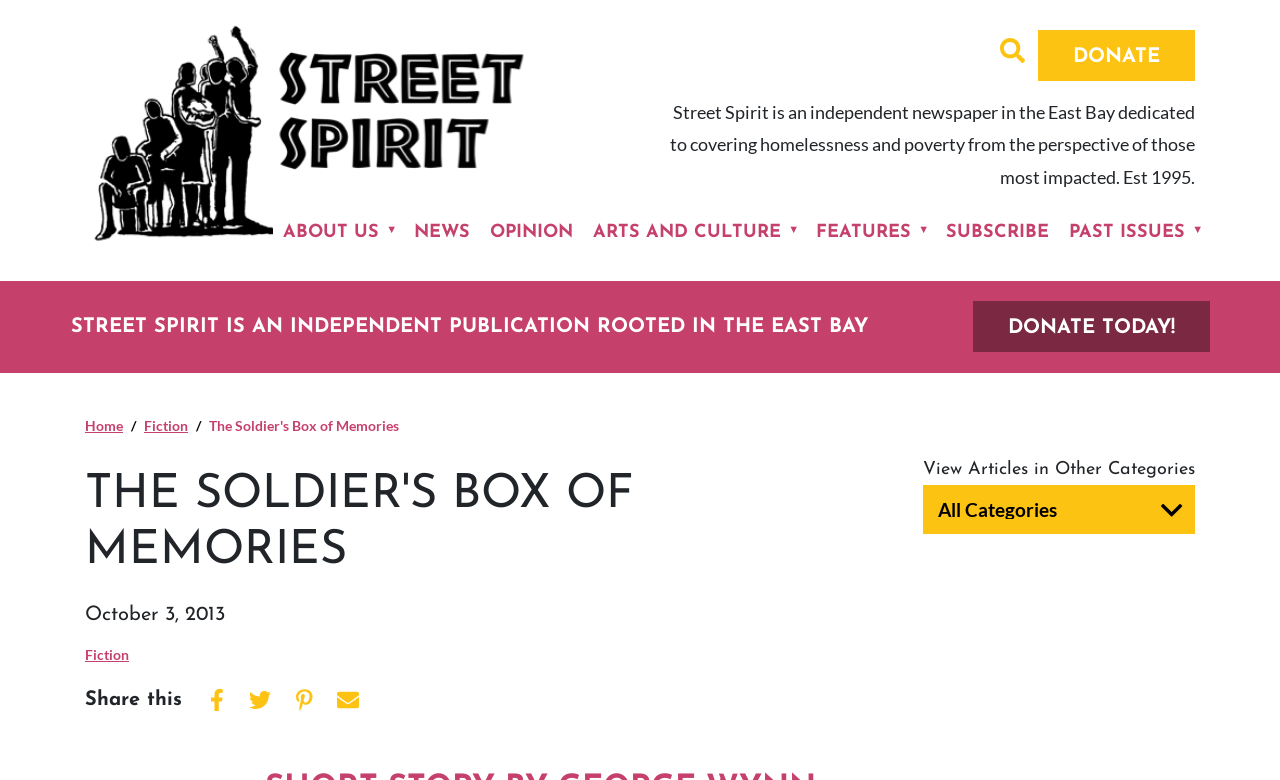Identify the bounding box for the described UI element: "Fiction".

[0.066, 0.828, 0.101, 0.849]